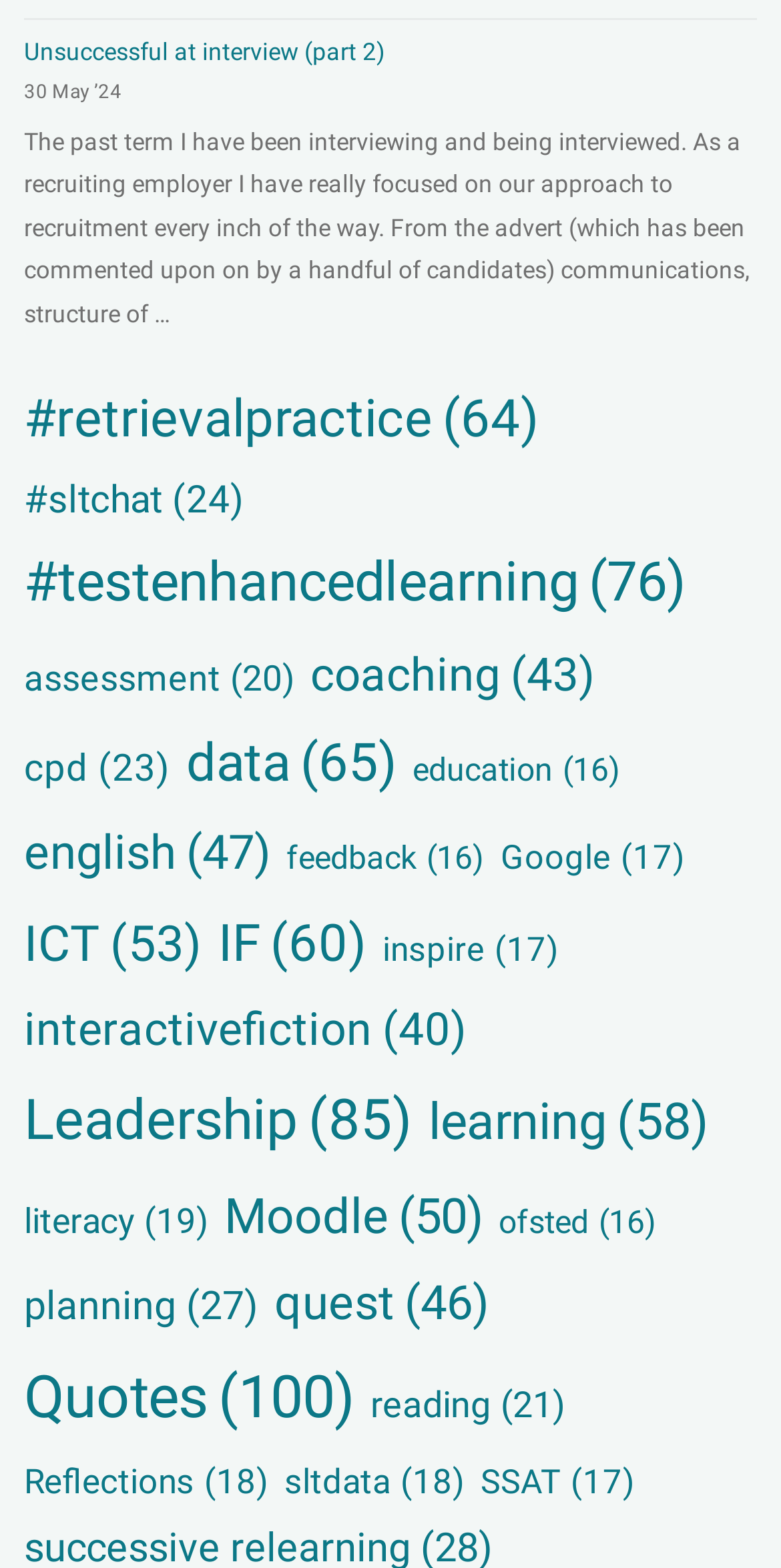Is the 'coaching' category above or below the 'cpd' category?
Identify the answer in the screenshot and reply with a single word or phrase.

above